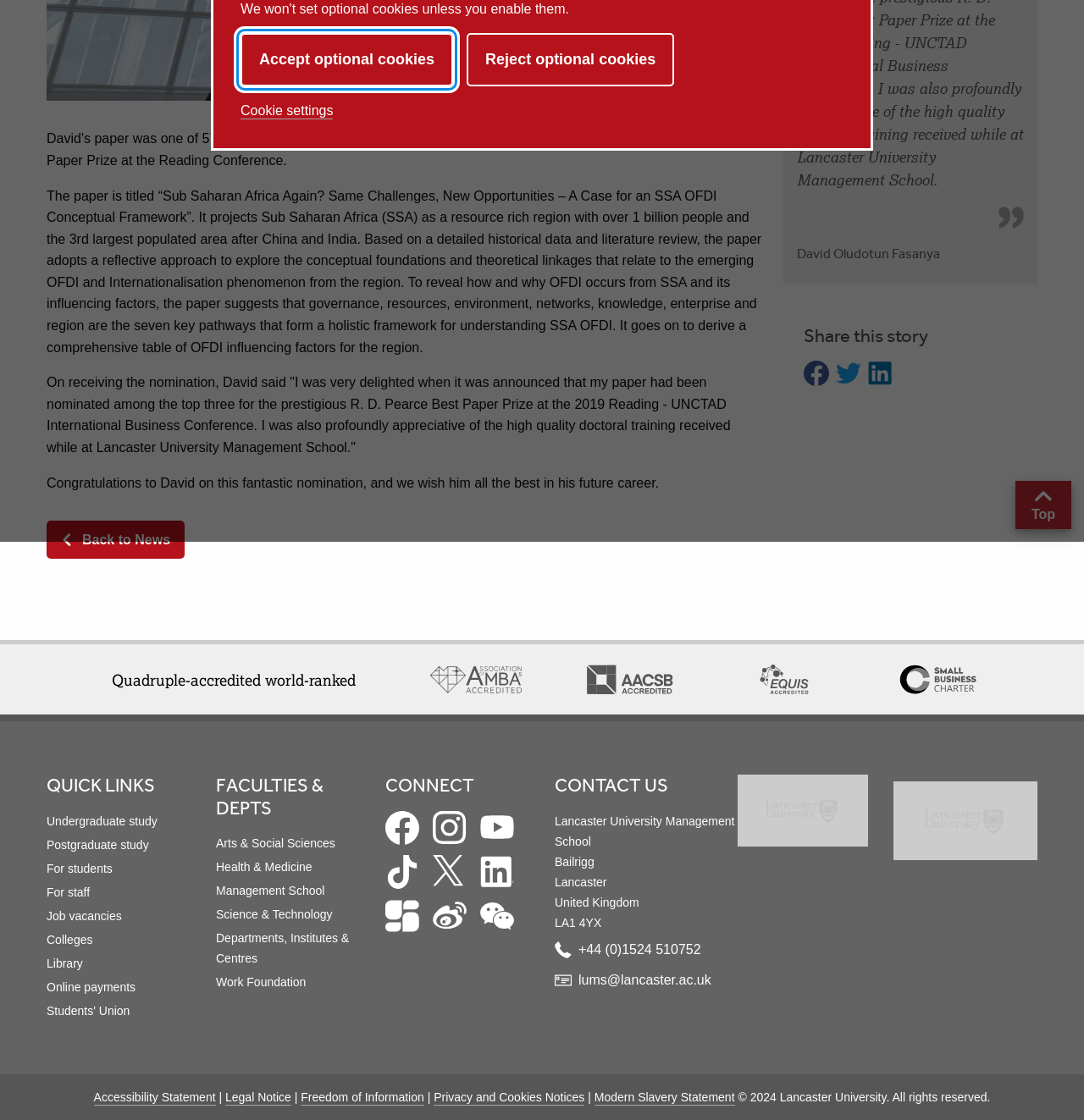Find the bounding box coordinates for the HTML element described as: "title="Full 2025 World University Rankings."". The coordinates should consist of four float values between 0 and 1, i.e., [left, top, right, bottom].

[0.824, 0.692, 0.957, 0.78]